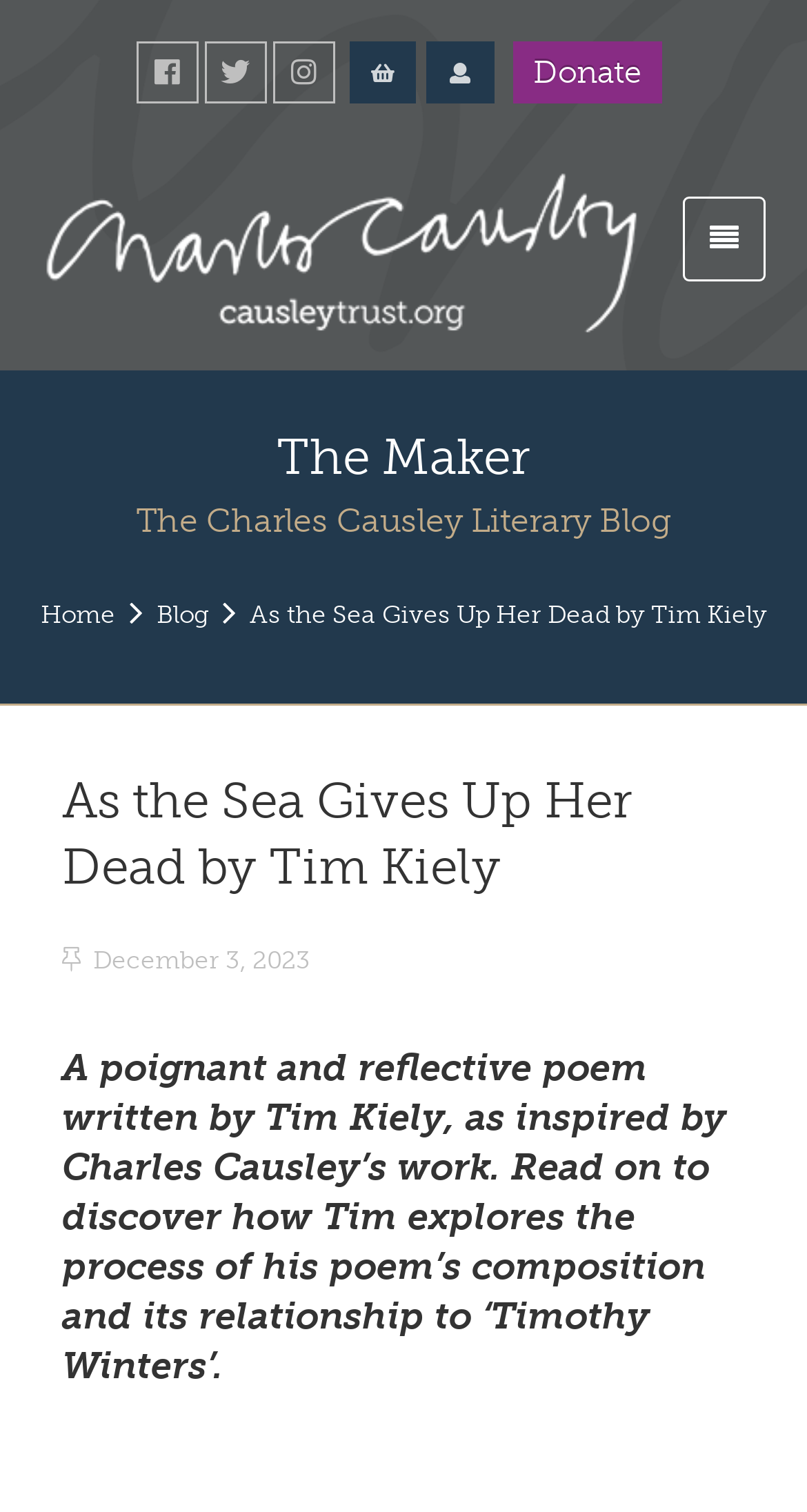Please respond to the question using a single word or phrase:
What is the date of the poem's publication?

December 3, 2023